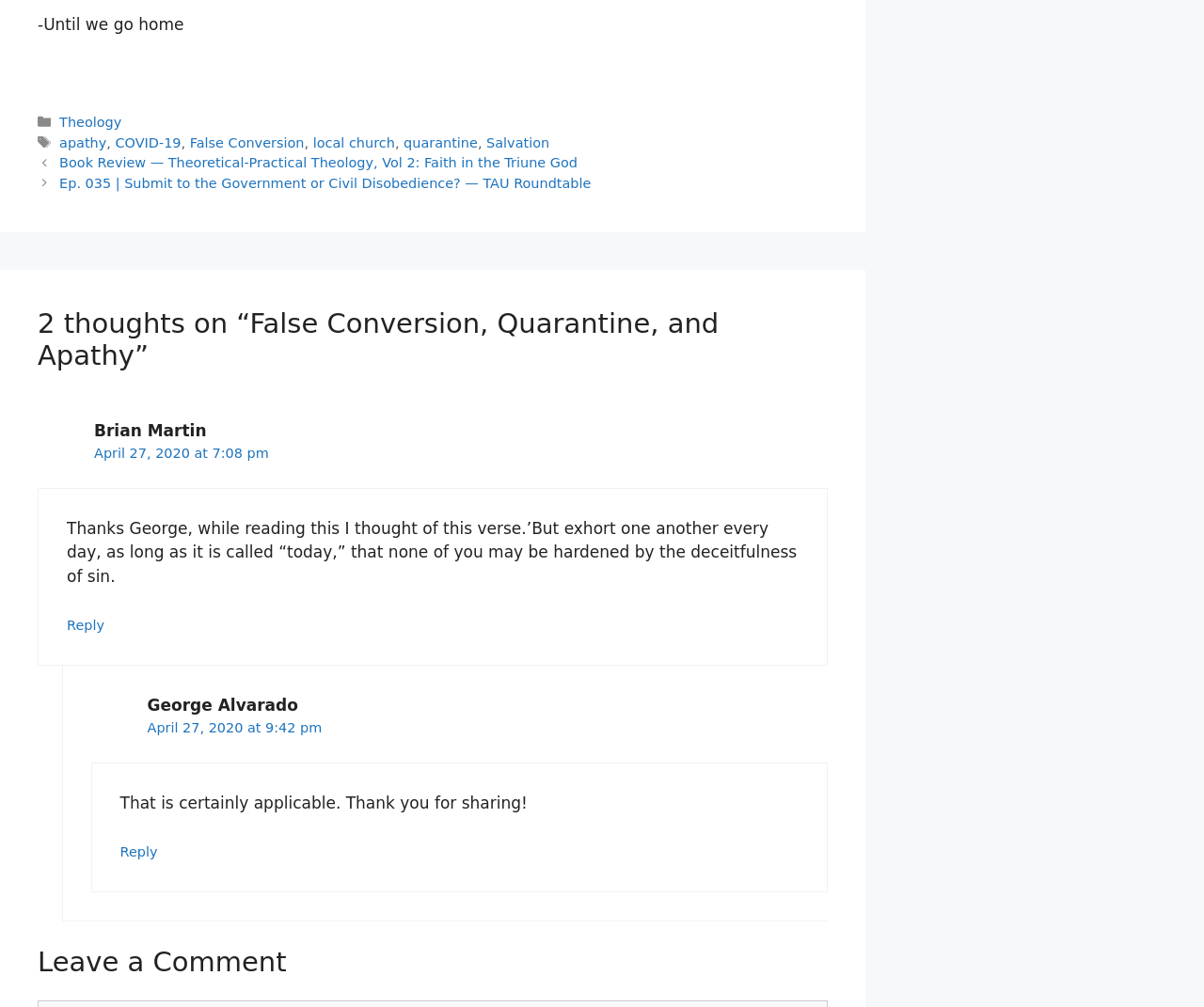Can you specify the bounding box coordinates of the area that needs to be clicked to fulfill the following instruction: "Reply to Brian Martin's comment"?

[0.055, 0.613, 0.087, 0.628]